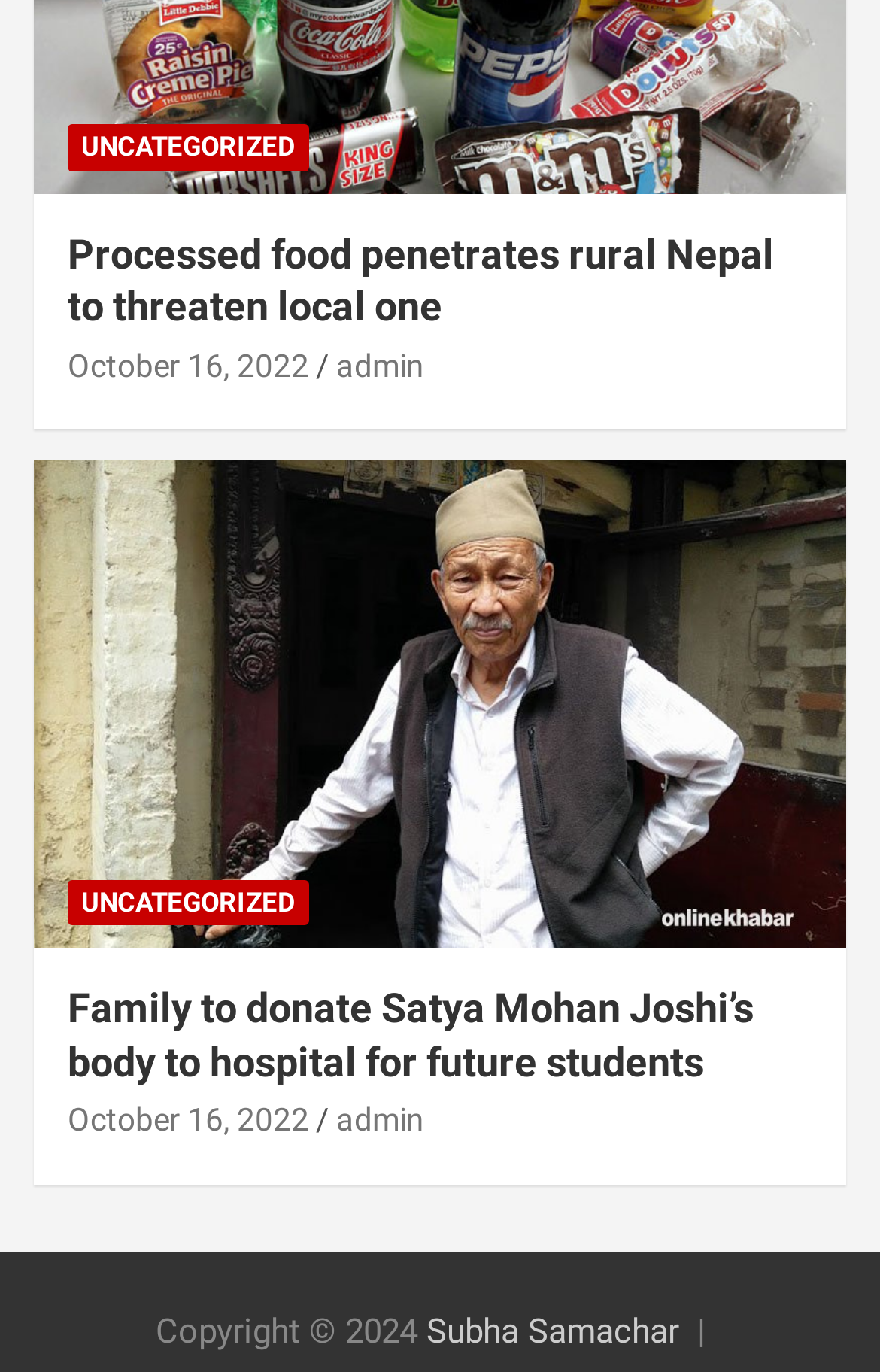Who is the author of the first article?
Look at the image and respond with a single word or a short phrase.

admin